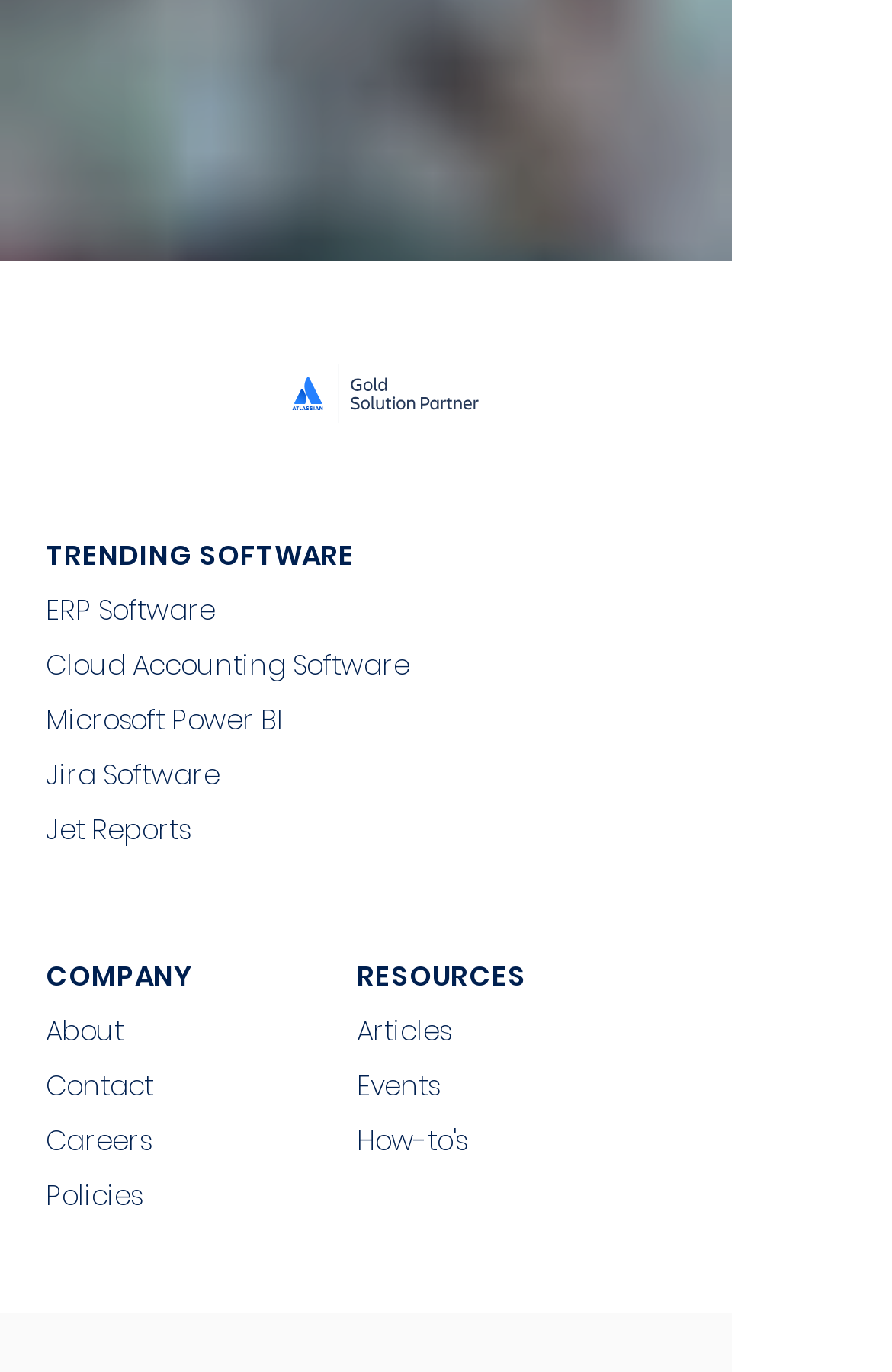Predict the bounding box of the UI element based on the description: "Cloud Accounting Software". The coordinates should be four float numbers between 0 and 1, formatted as [left, top, right, bottom].

[0.051, 0.47, 0.459, 0.498]